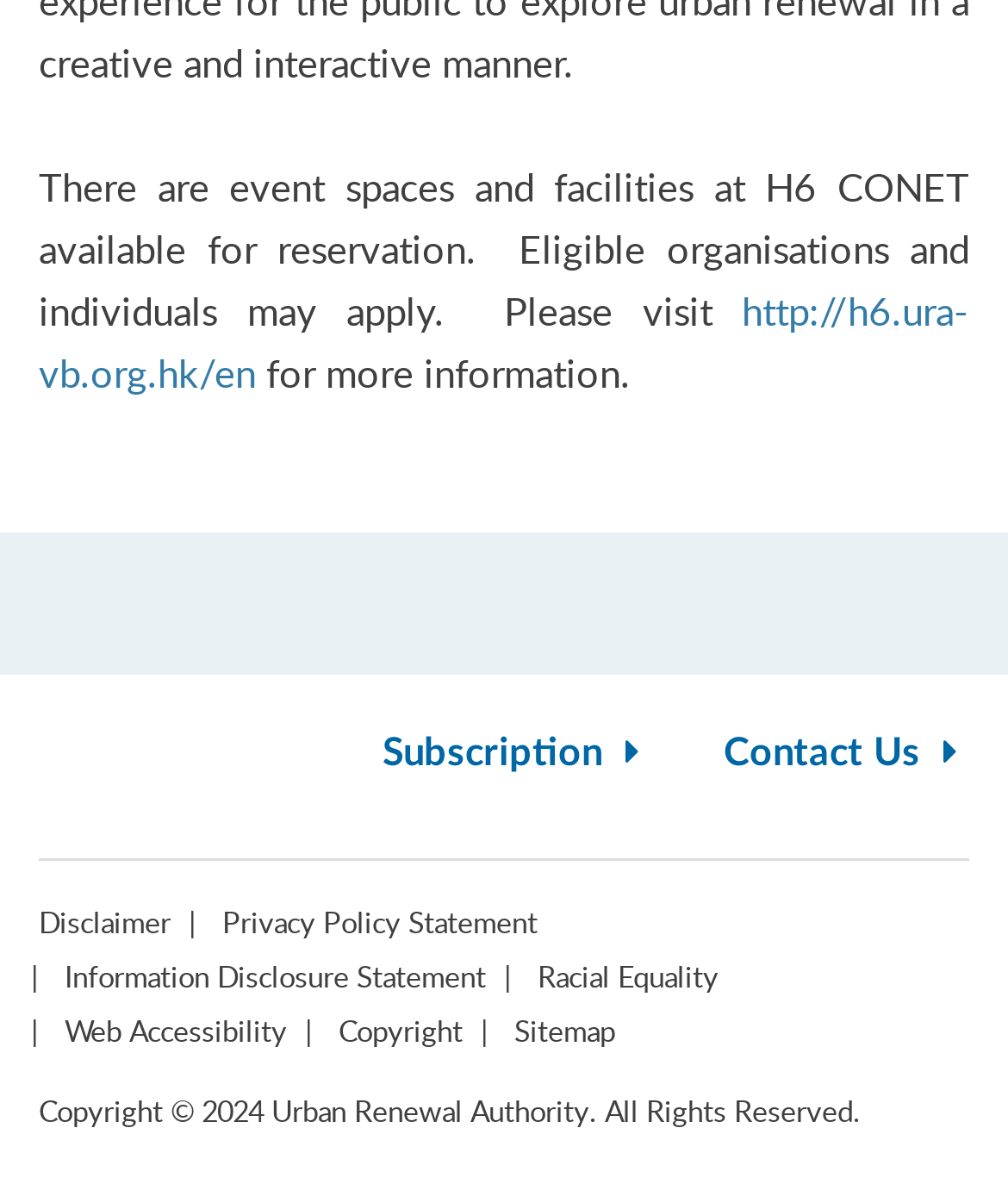What are the types of links available at the bottom of the page?
Answer briefly with a single word or phrase based on the image.

Disclaimer, Privacy Policy, etc.